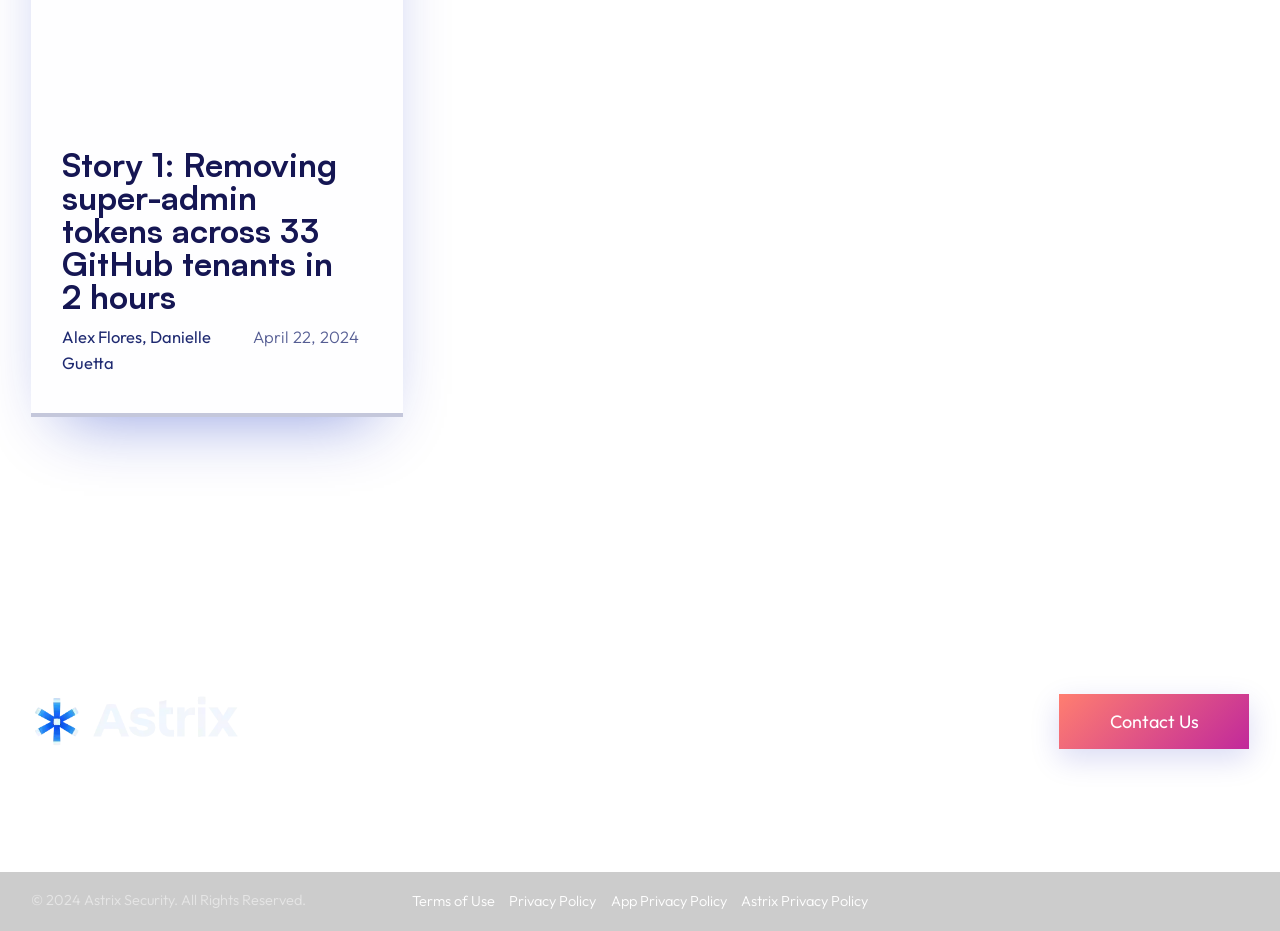Please identify the coordinates of the bounding box for the clickable region that will accomplish this instruction: "Check Twitter social page".

[0.827, 0.827, 0.848, 0.857]